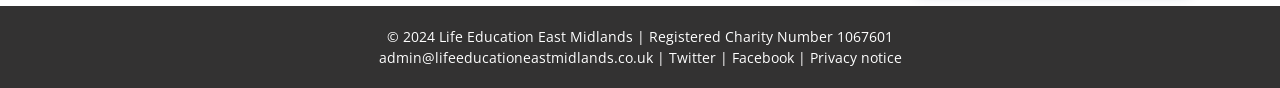What year is the copyright of the webpage?
From the image, respond with a single word or phrase.

2024